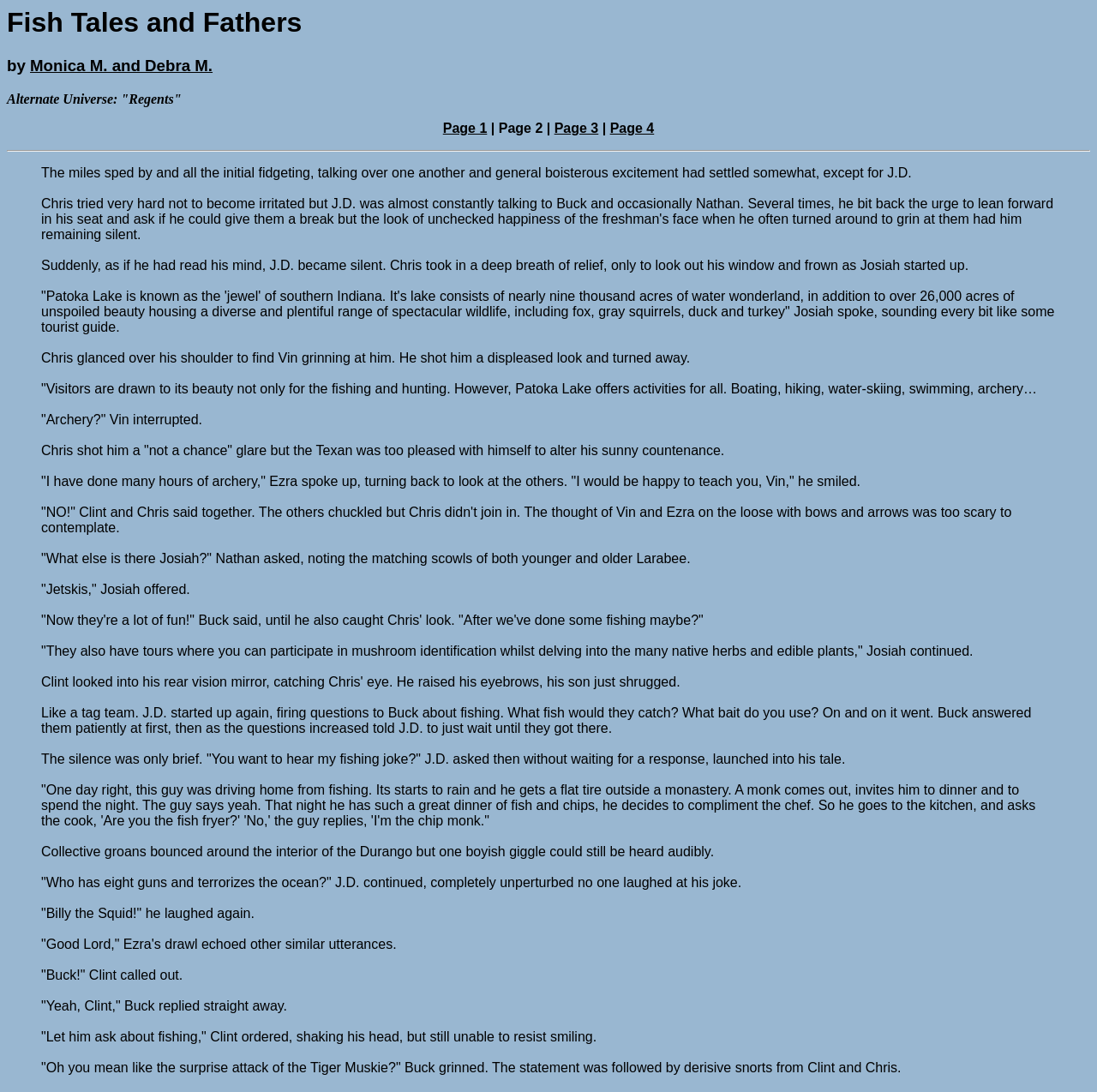Predict the bounding box for the UI component with the following description: "Monica M. and Debra M.".

[0.027, 0.052, 0.194, 0.069]